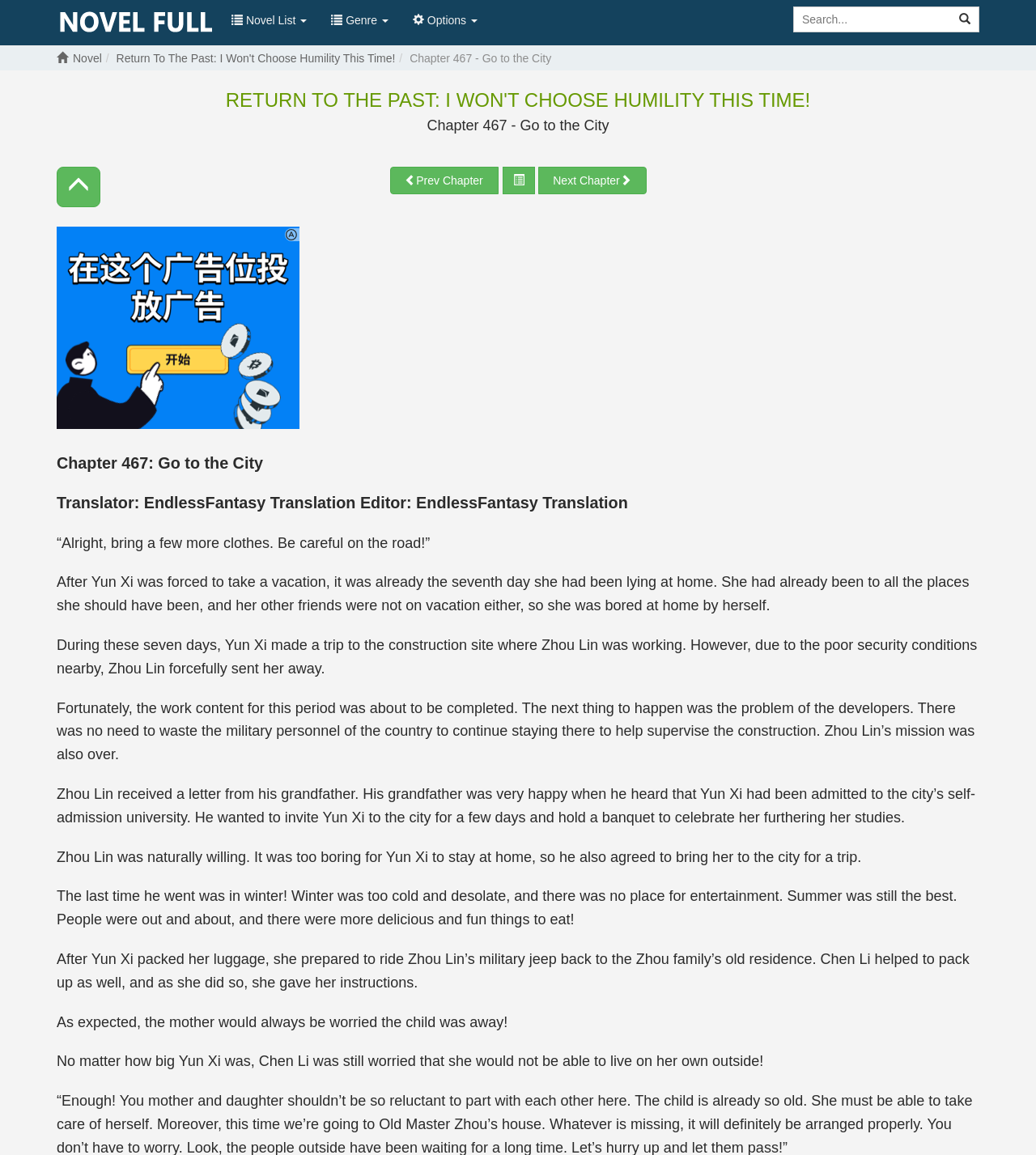Can you find the bounding box coordinates for the UI element given this description: "Options"? Provide the coordinates as four float numbers between 0 and 1: [left, top, right, bottom].

[0.387, 0.0, 0.473, 0.035]